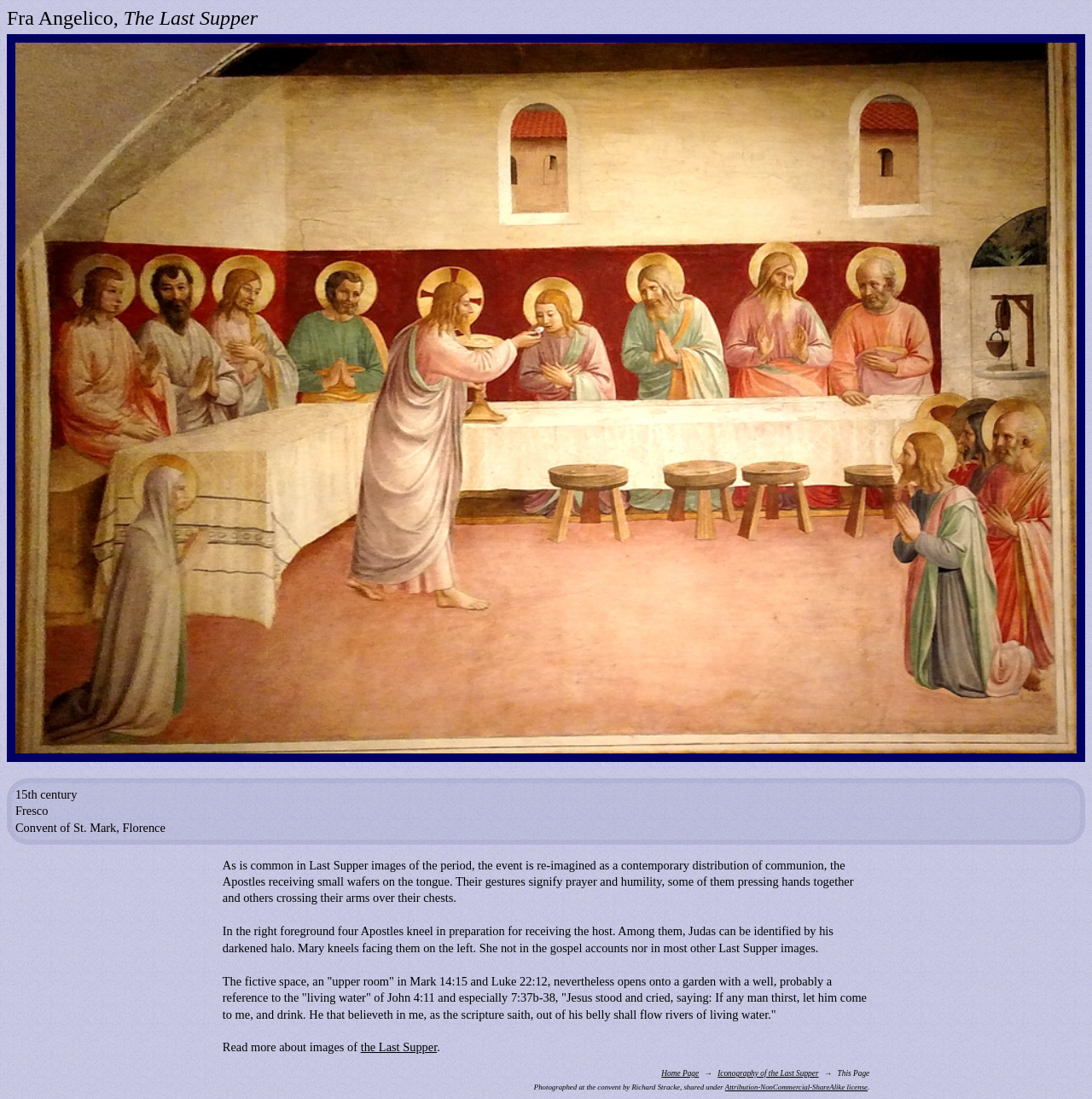Who painted The Last Supper?
Ensure your answer is thorough and detailed.

The answer can be found in the first StaticText element, which reads 'Fra Angelico,'. This suggests that Fra Angelico is the painter of The Last Supper.